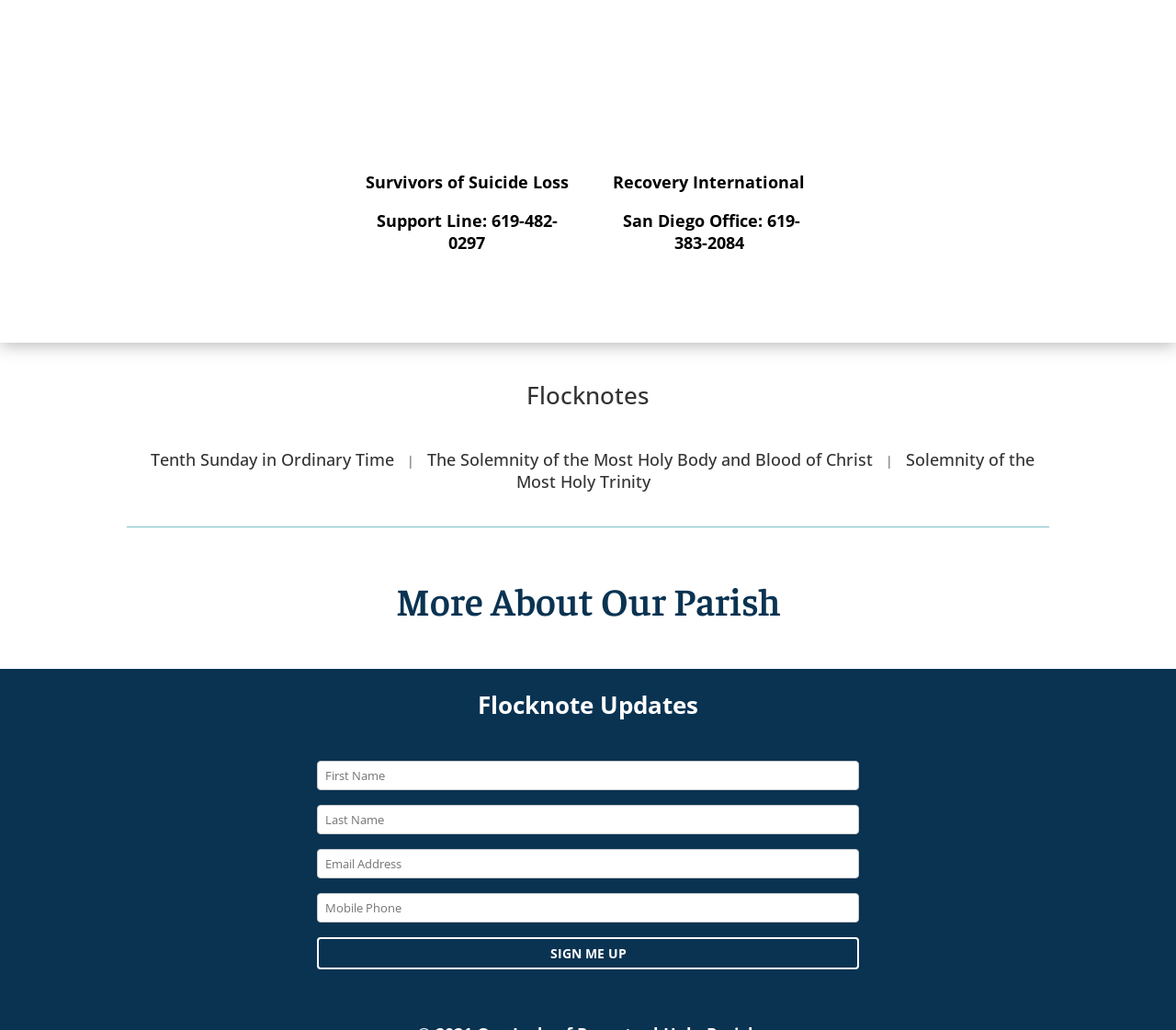What is the theme of the links under the 'Flocknotes' heading?
Based on the screenshot, provide your answer in one word or phrase.

Catholic holidays